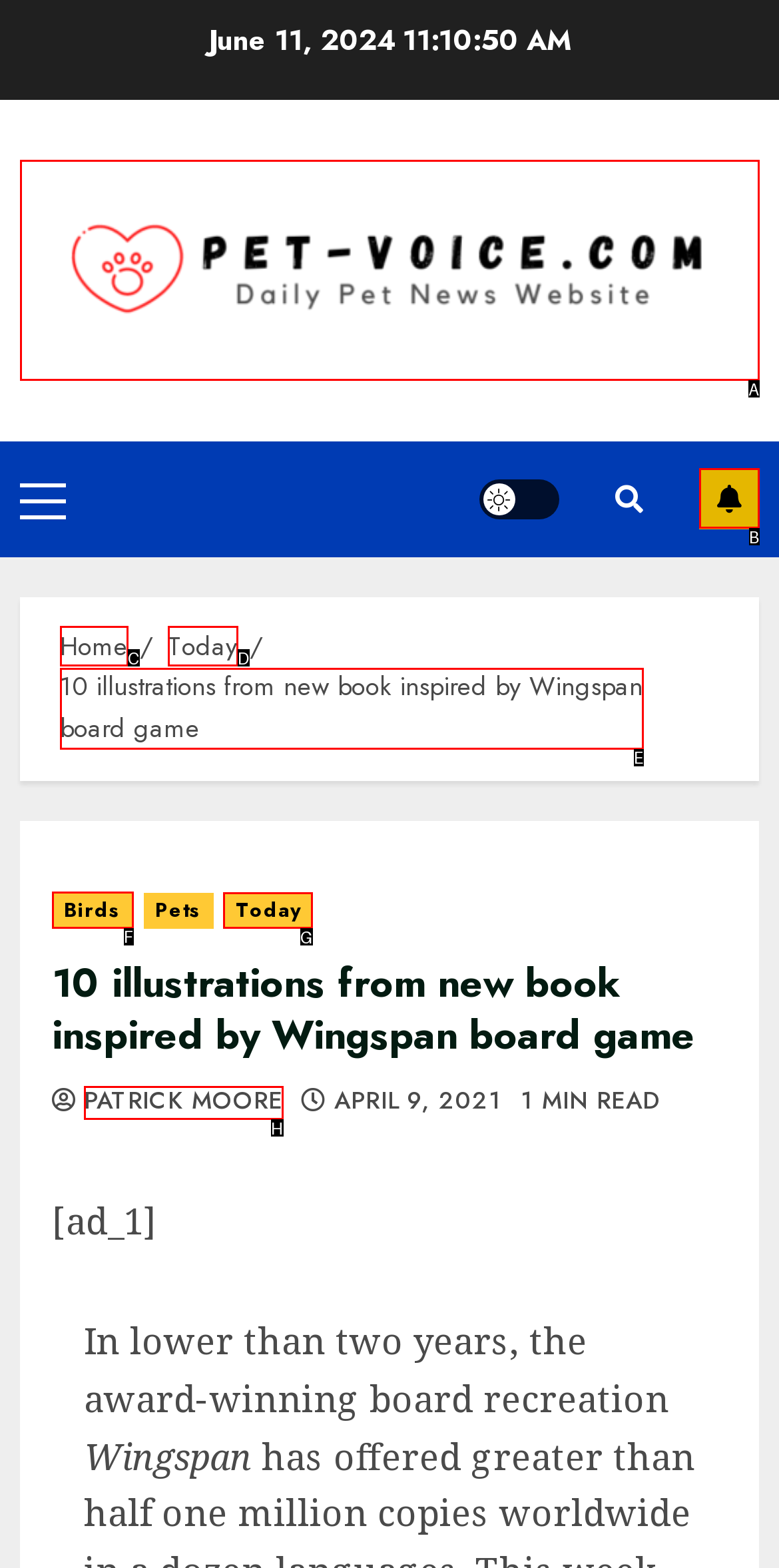Identify the letter of the UI element needed to carry out the task: Click on the 'Birds' link
Reply with the letter of the chosen option.

F